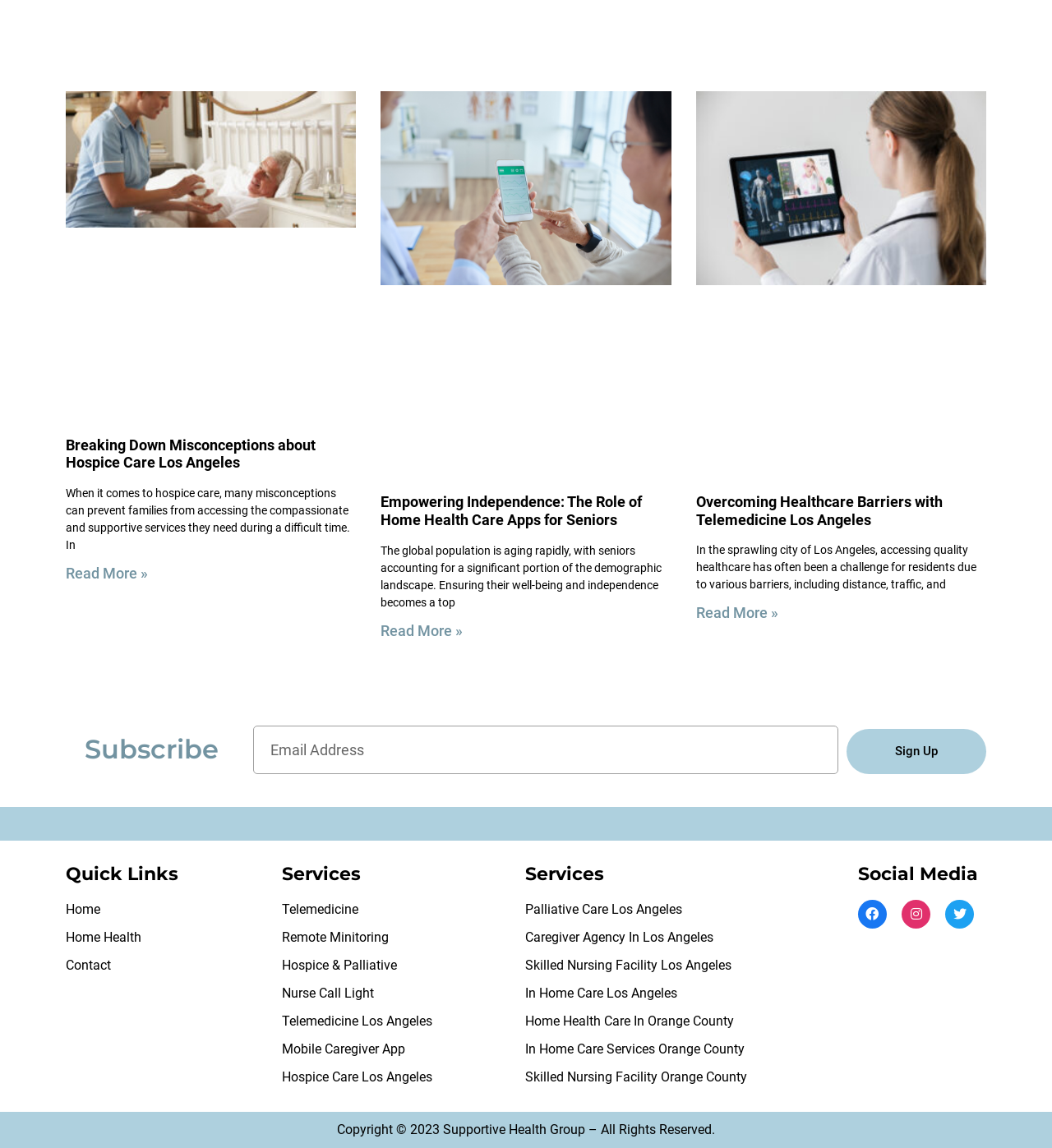How many social media links are there?
Based on the image, answer the question with as much detail as possible.

There is only one social media link, which is a 'Facebook' link, indicated by the Facebook logo and the text 'Facebook '.